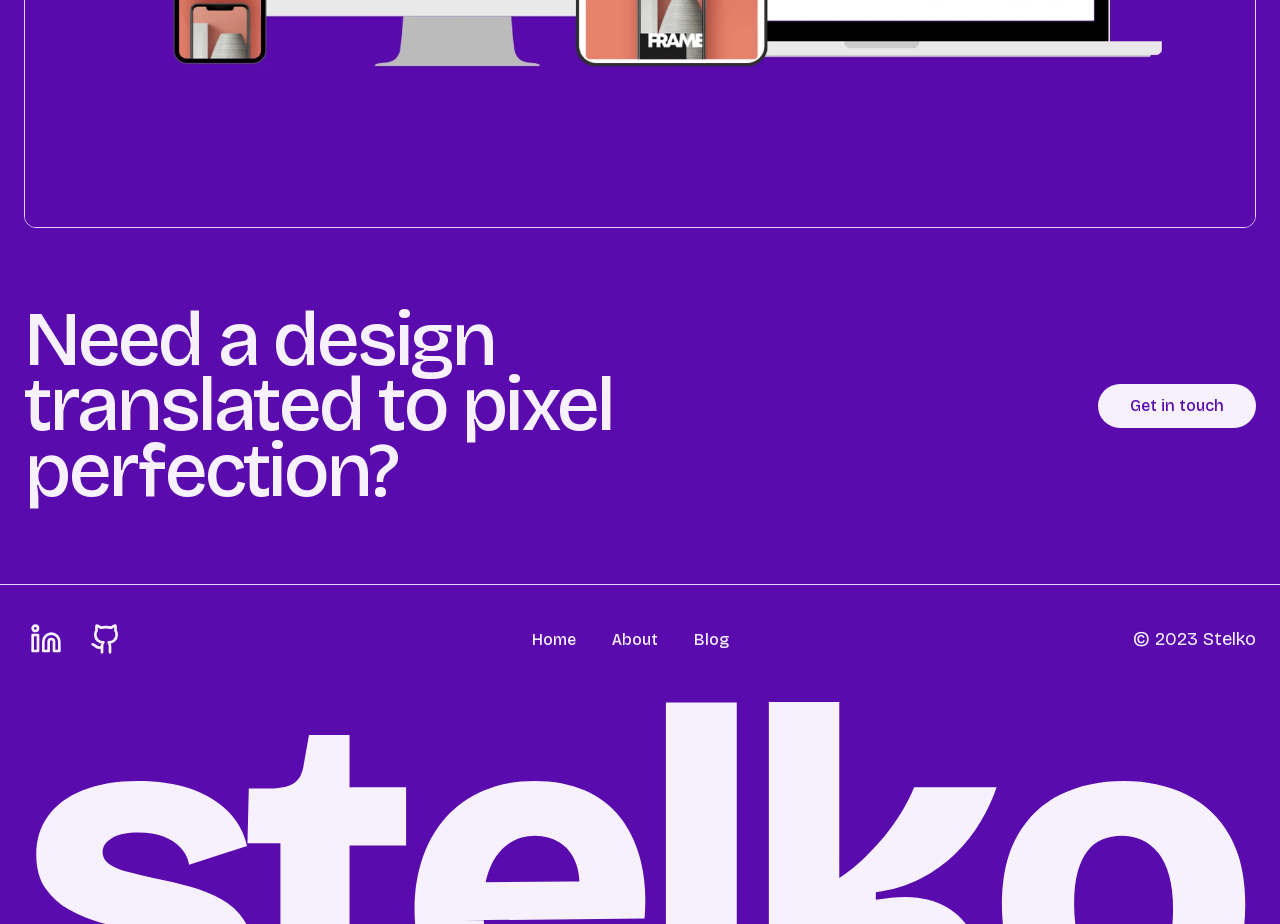Who is the author of the webpage?
With the help of the image, please provide a detailed response to the question.

The copyright information at the bottom of the page states '© 2023 Stelko', which implies that Stelko is the author of the webpage.